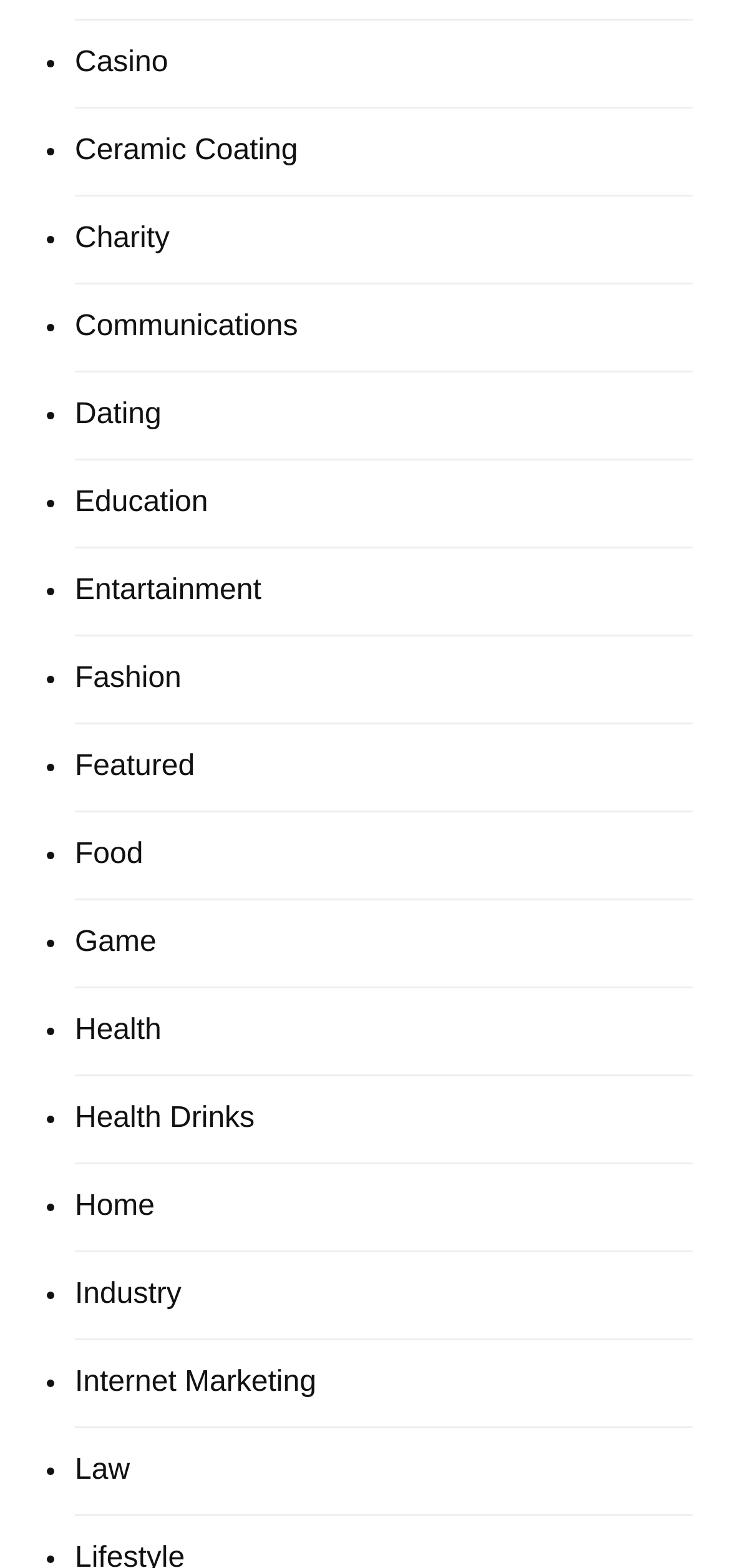Identify the bounding box for the UI element specified in this description: "Game". The coordinates must be four float numbers between 0 and 1, formatted as [left, top, right, bottom].

[0.103, 0.593, 0.214, 0.612]